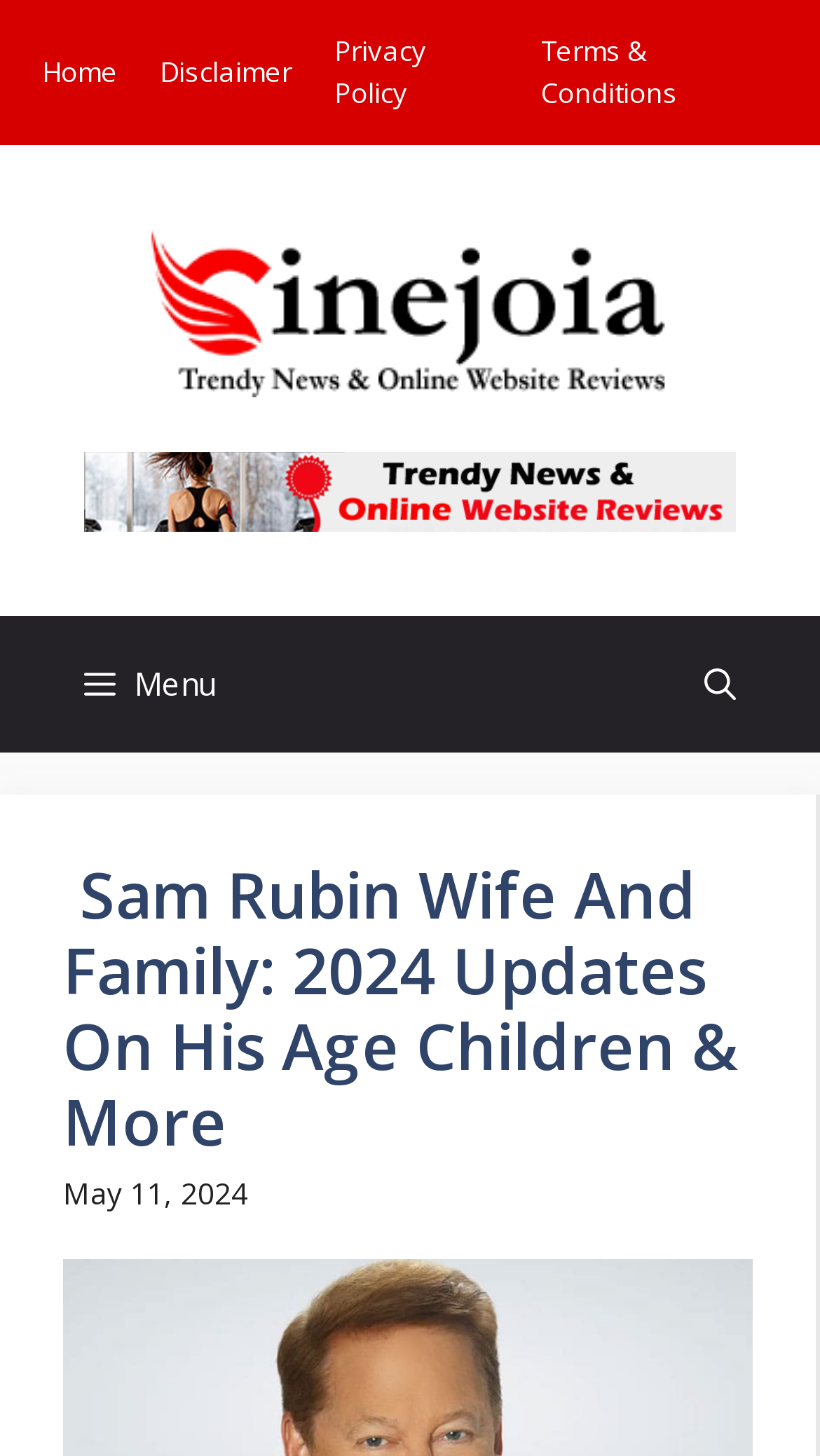Determine the bounding box for the UI element that matches this description: "Privacy Policy".

[0.408, 0.022, 0.521, 0.076]